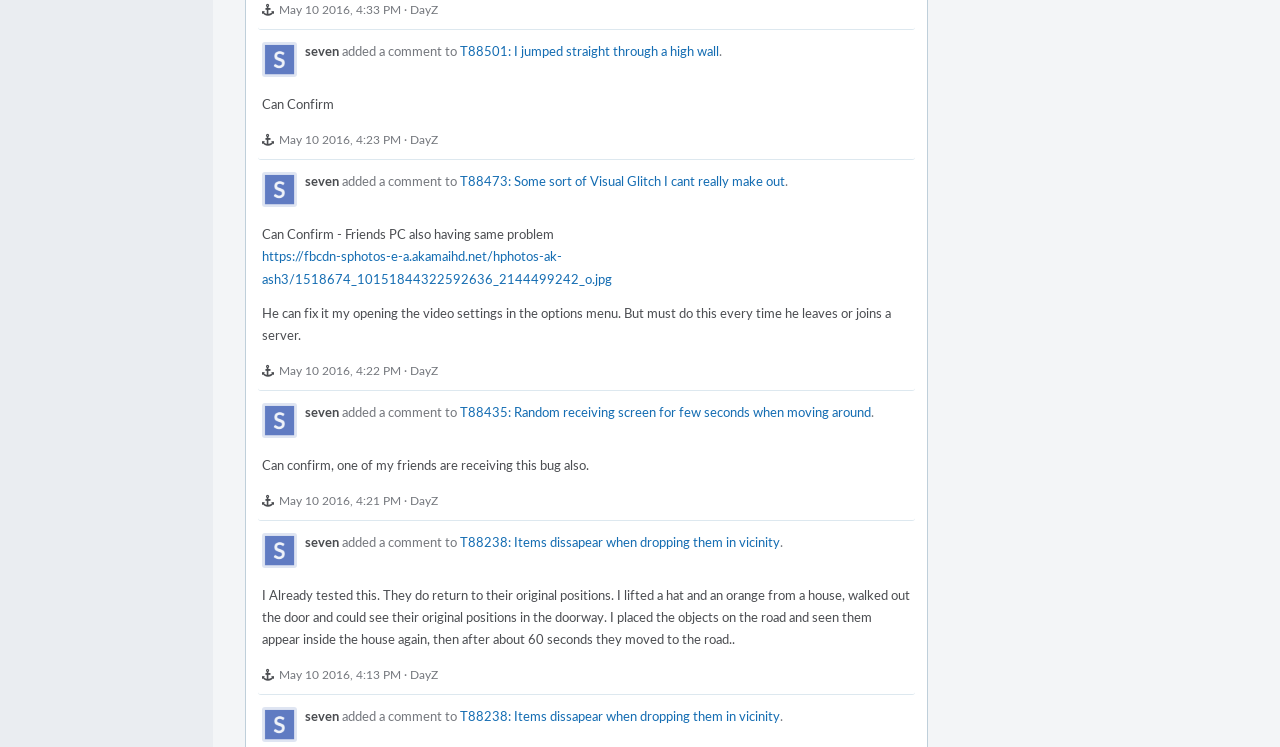Find and provide the bounding box coordinates for the UI element described here: "DayZ". The coordinates should be given as four float numbers between 0 and 1: [left, top, right, bottom].

[0.32, 0.484, 0.342, 0.506]